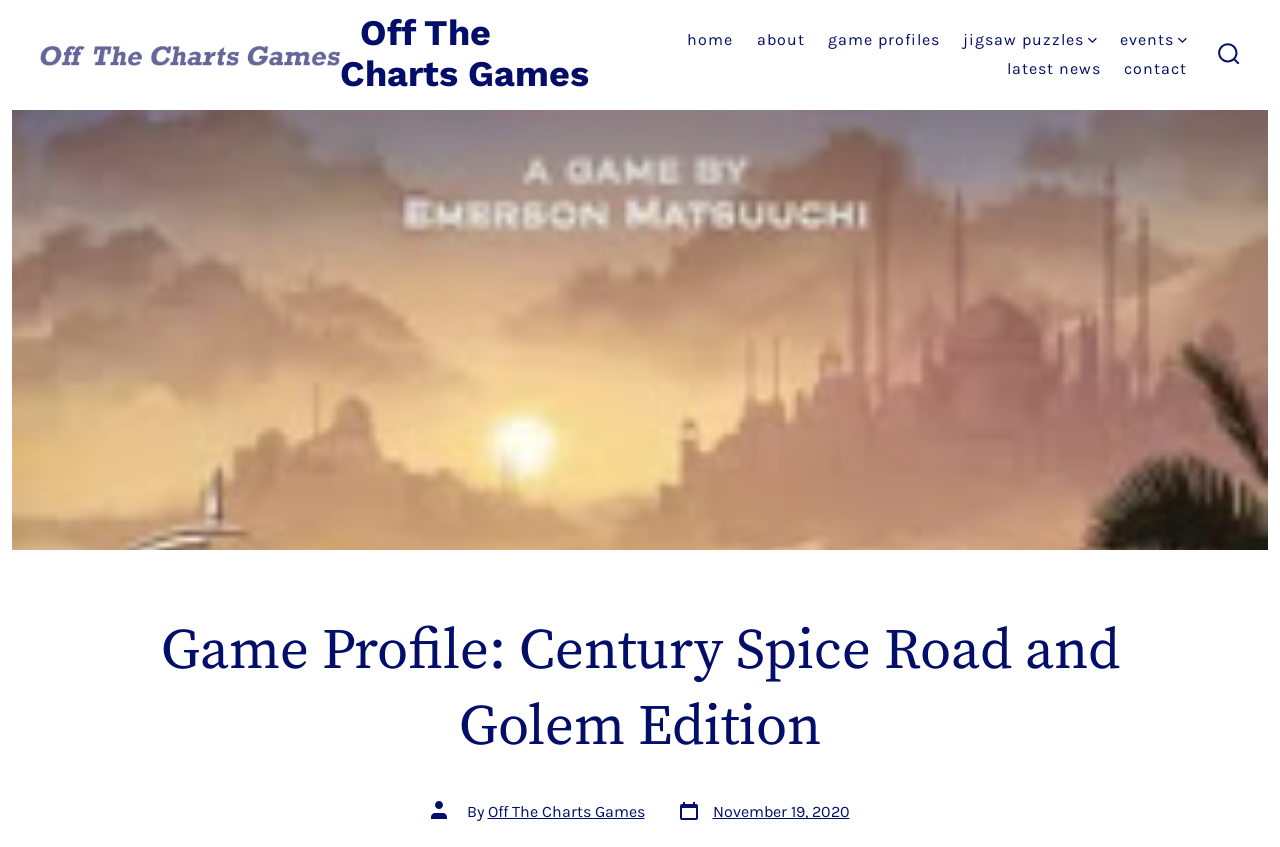Determine the bounding box coordinates of the clickable region to carry out the instruction: "go to home page".

[0.537, 0.031, 0.573, 0.065]